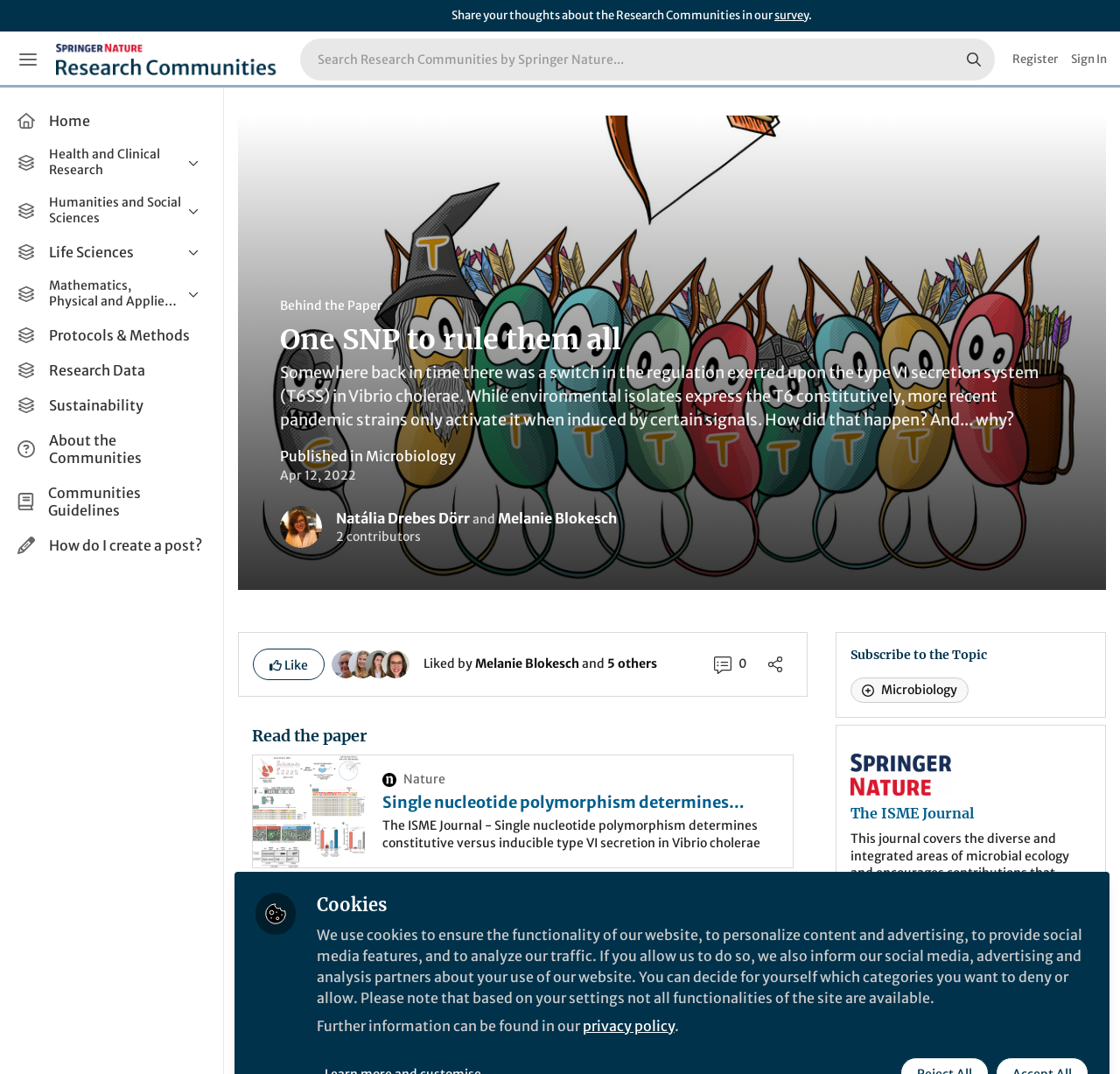Please extract the title of the webpage.

Research Communities by Springer Nature